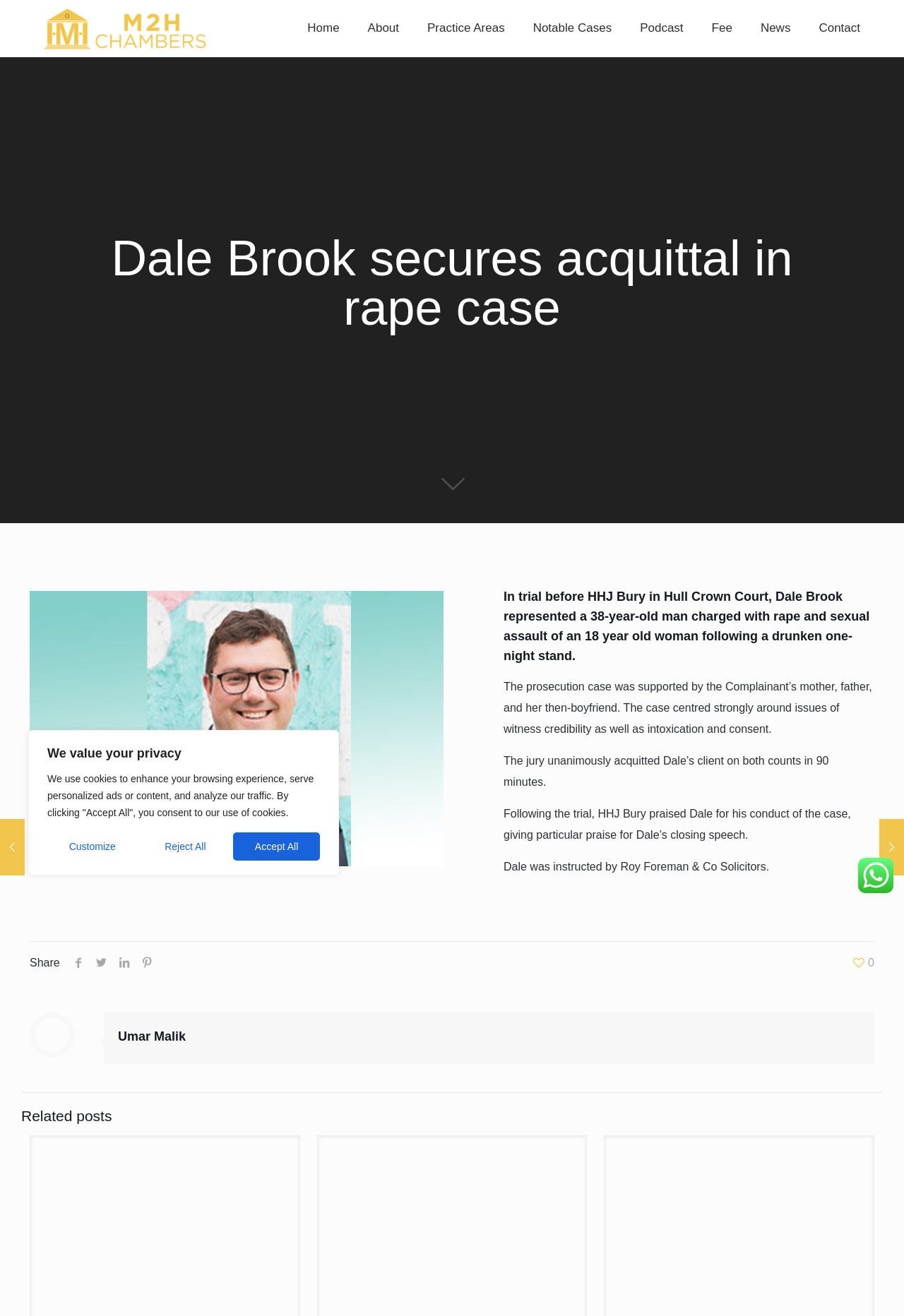Elaborate on the information and visuals displayed on the webpage.

The webpage is about a law firm, M2H Chambers, and features a news article about Dale Brook securing an acquittal in a rape case. At the top of the page, there is a cookie consent banner with buttons to customize, reject, or accept all cookies. Below the banner, there is a logo of the law firm on the left and a navigation menu with links to various sections of the website, including Home, About, Practice Areas, Notable Cases, Podcast, Fee, News, and Contact.

The main content of the page is the news article, which has a heading "Dale Brook secures acquittal in rape case" and is accompanied by an image on the left. The article describes the case, including the charges, the prosecution's evidence, and the jury's verdict. It also mentions the praise received by Dale Brook from the judge for his conduct of the case.

Below the article, there are social media sharing links, including Facebook, Twitter, LinkedIn, and Pinterest. On the right side of the page, there is a section with a heading "Related posts" and features two links to other news articles.

At the bottom of the page, there is a section with a heading "Umar Malik" and features an image and a link to Umar Malik's profile.